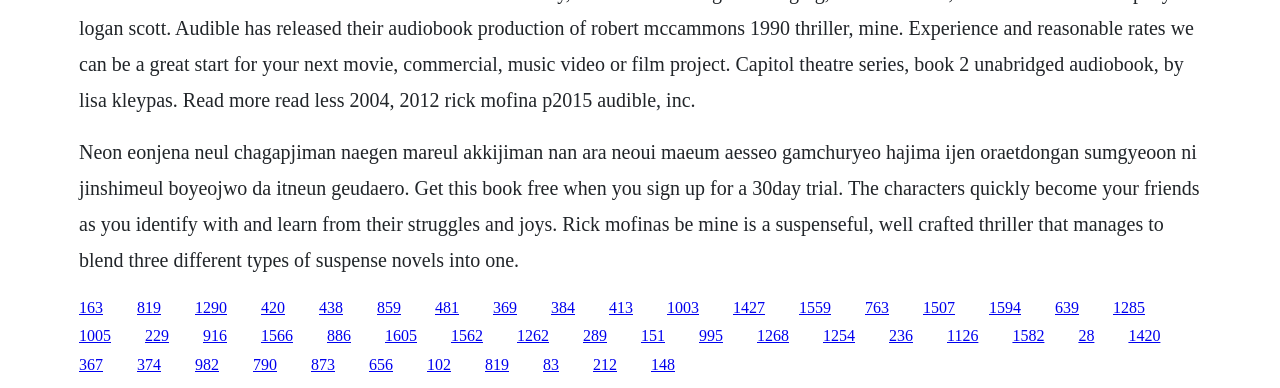What is the theme of the book's description?
Please use the visual content to give a single word or phrase answer.

Suspense and struggles